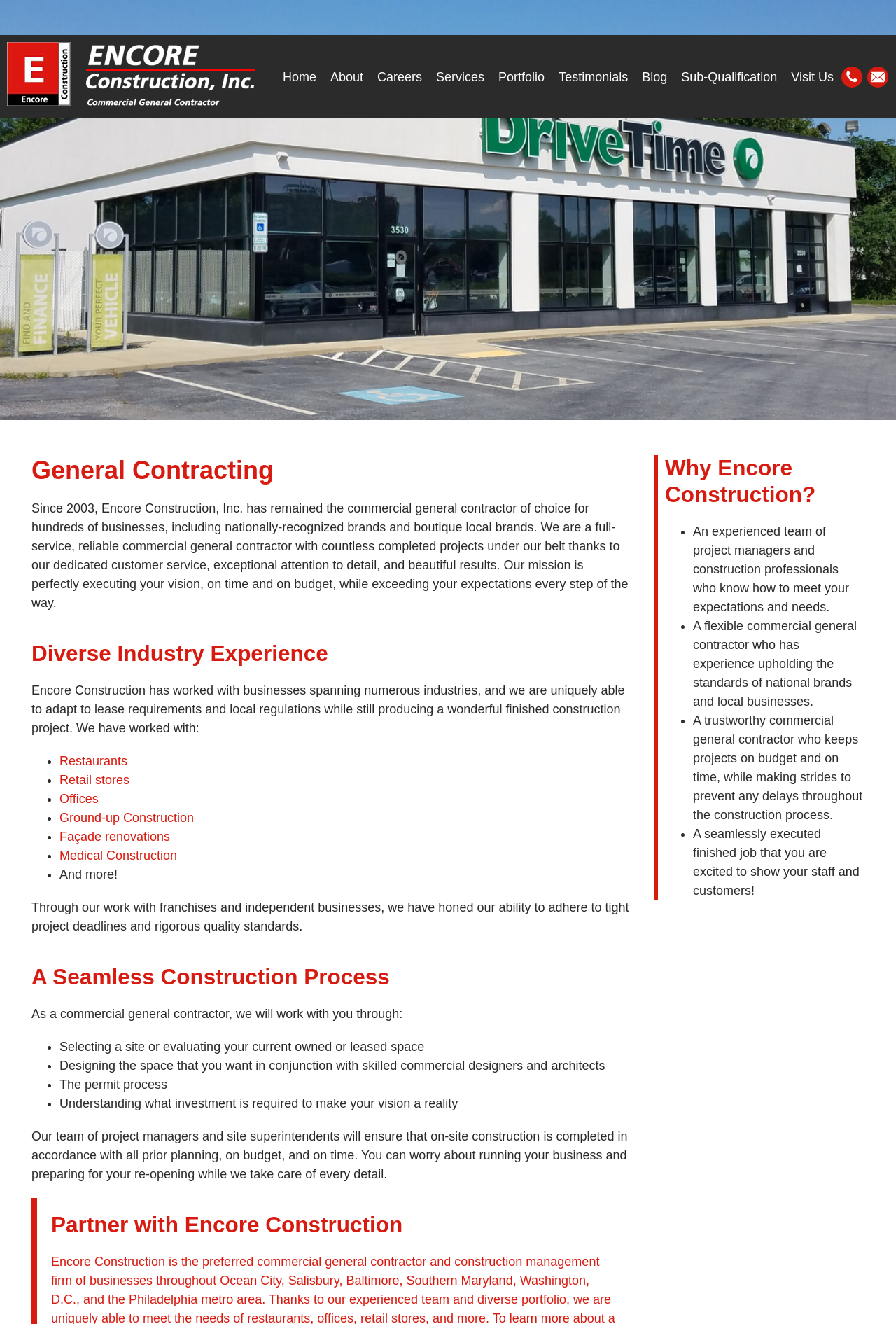What is the company name?
From the details in the image, provide a complete and detailed answer to the question.

The company name is obtained from the image and link with the text 'Encore Construction' at the top left of the webpage.